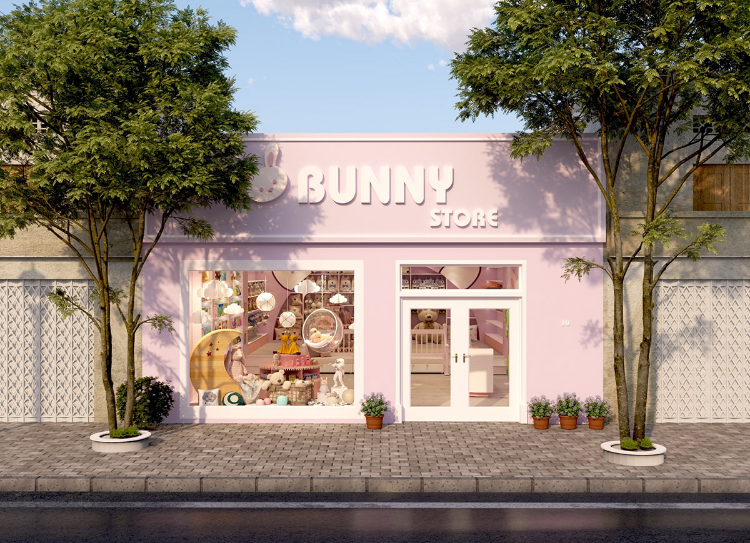What is displayed in the large windows of the store?
Look at the image and answer the question using a single word or phrase.

Toys and decorations